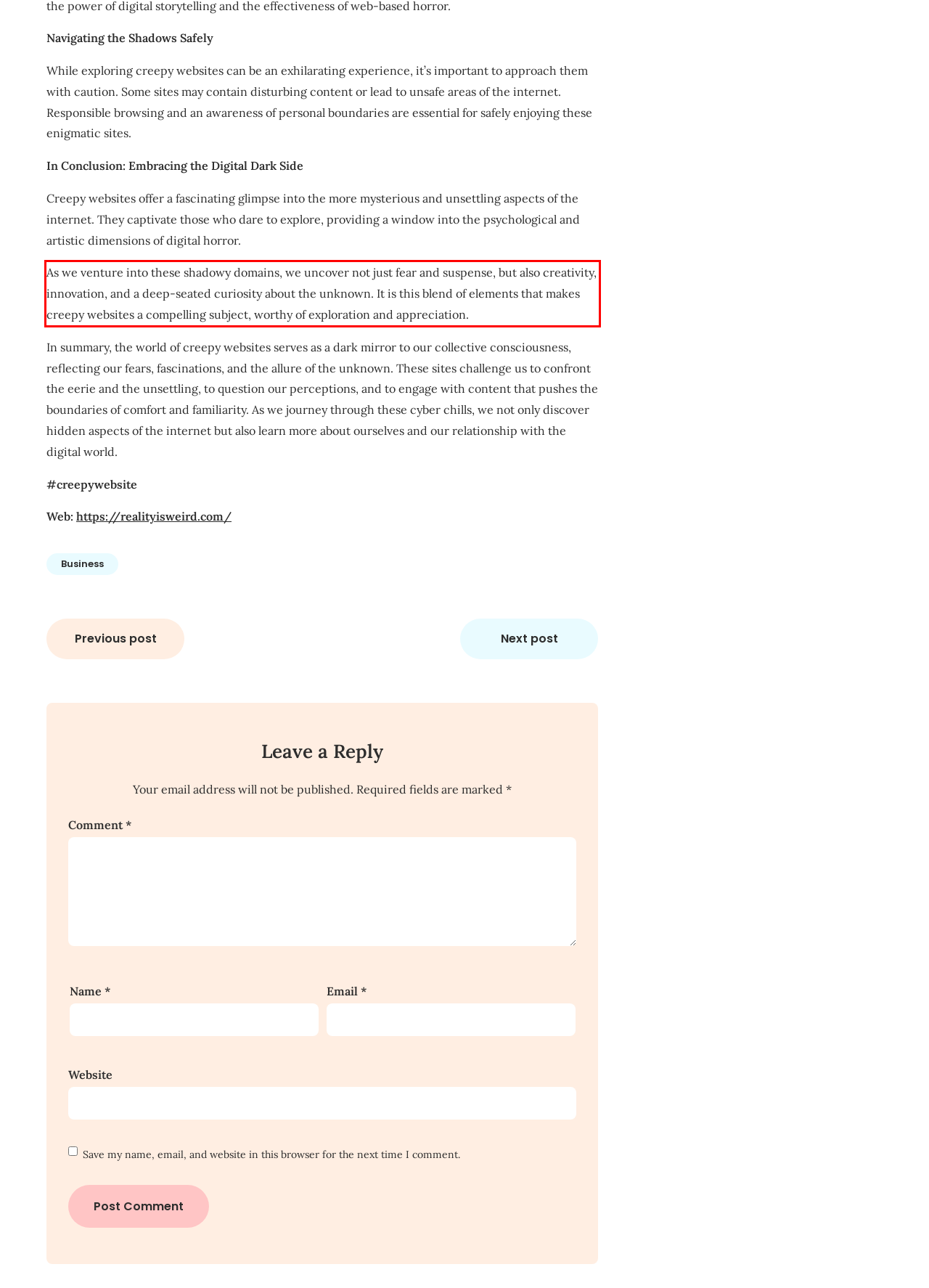Please examine the screenshot of the webpage and read the text present within the red rectangle bounding box.

As we venture into these shadowy domains, we uncover not just fear and suspense, but also creativity, innovation, and a deep-seated curiosity about the unknown. It is this blend of elements that makes creepy websites a compelling subject, worthy of exploration and appreciation.